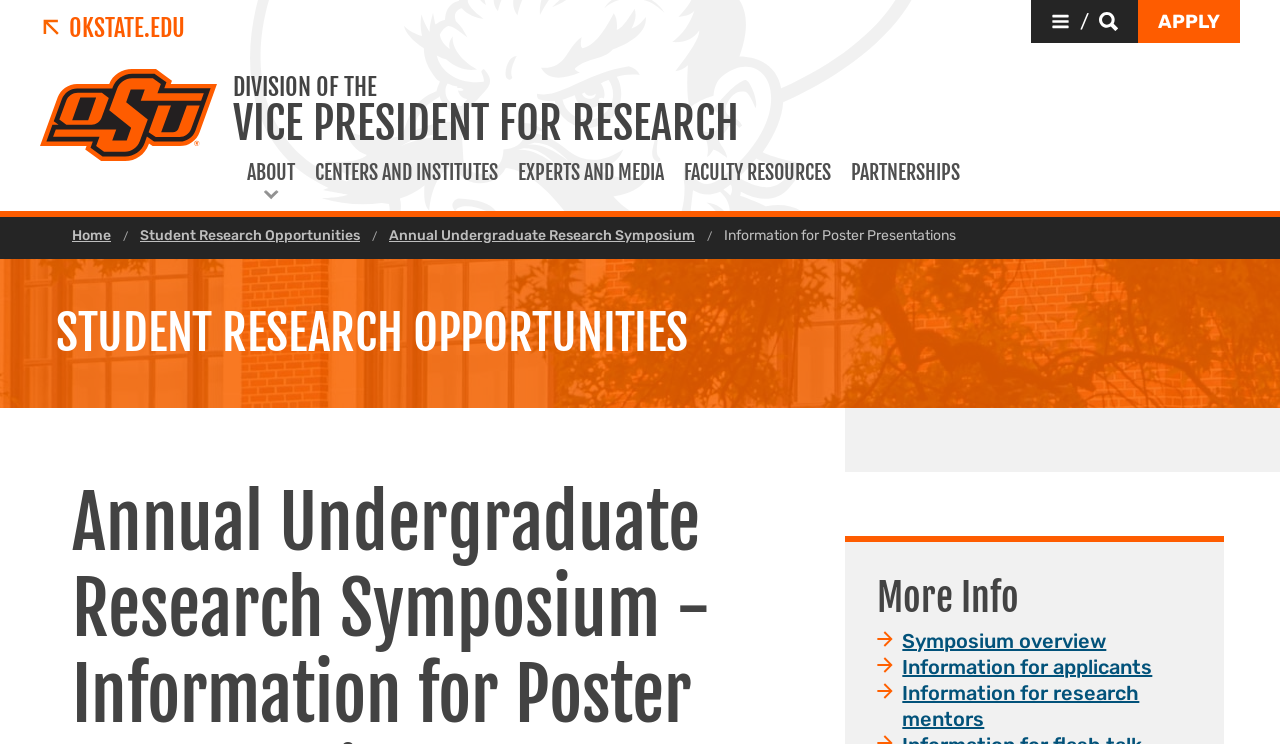What is the trending topic on the webpage?
Answer the question using a single word or phrase, according to the image.

Commencement, Fall Enrollment, FAFSA